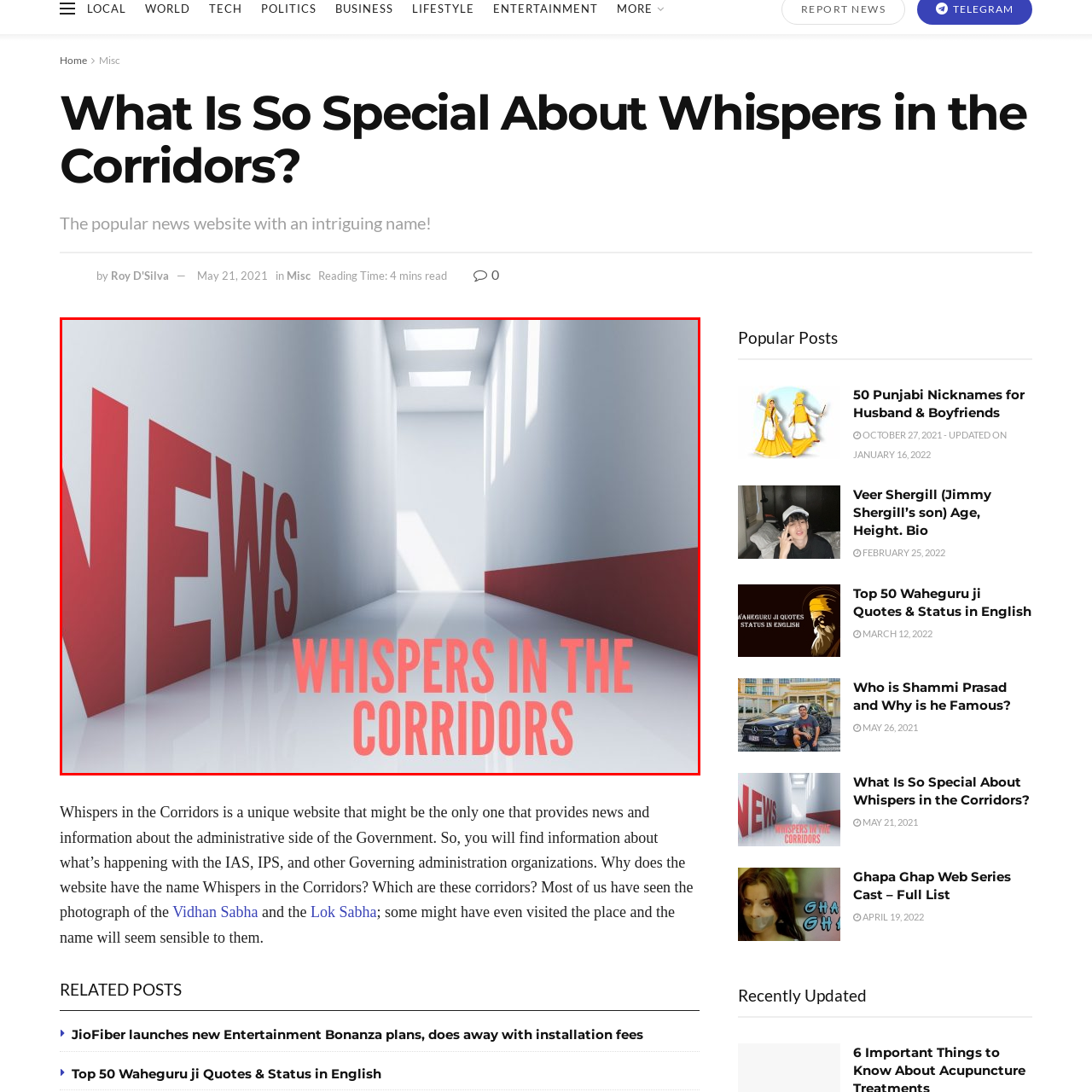What type of environment is depicted in the image?
Inspect the part of the image highlighted by the red bounding box and give a detailed answer to the question.

The image features a modern, clean corridor with skylights above, which adds to the sense of transparency and insight, enhancing the notion that valuable news flows through these corridors.